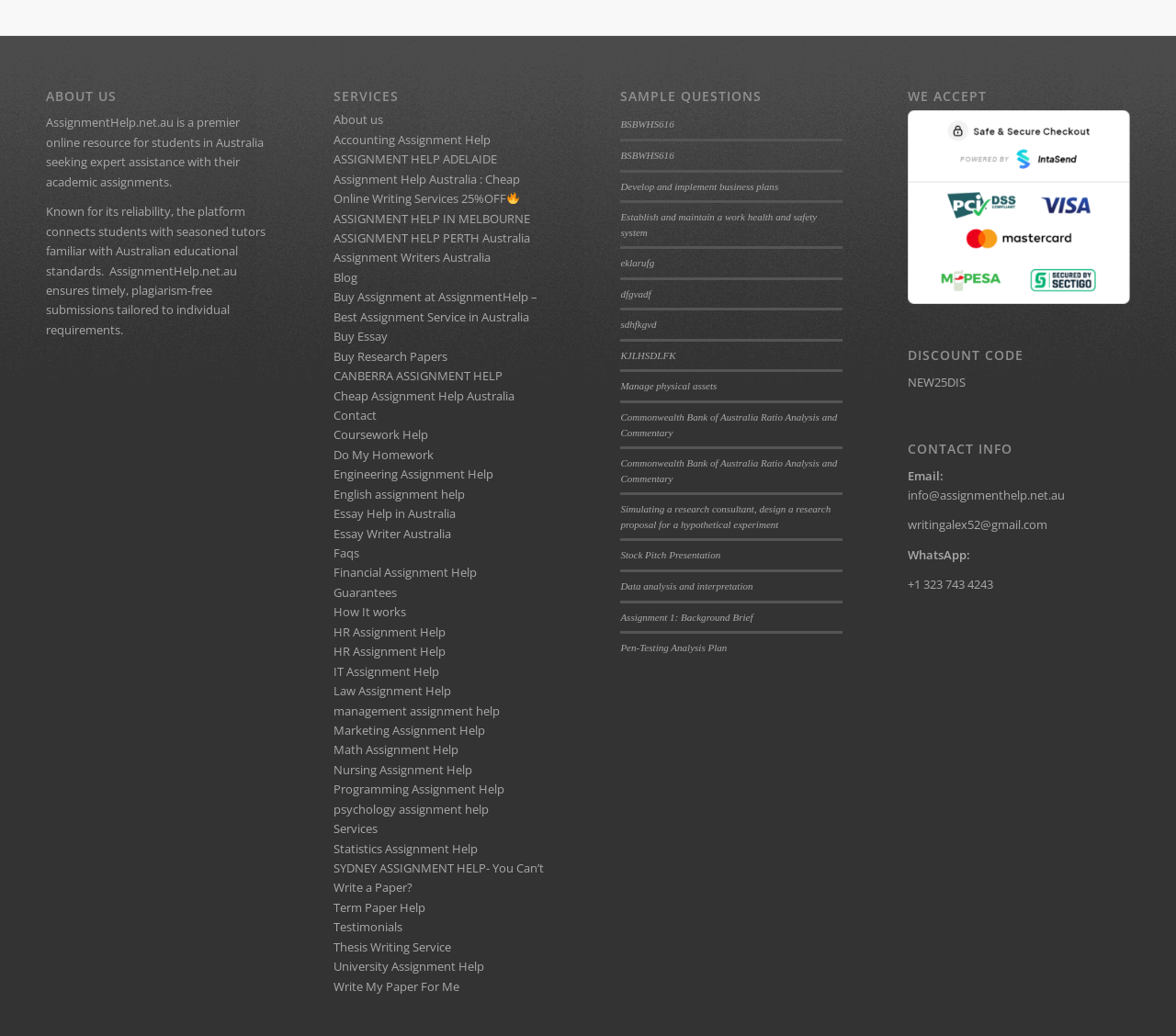Locate the bounding box coordinates of the area you need to click to fulfill this instruction: 'Click on 'About us''. The coordinates must be in the form of four float numbers ranging from 0 to 1: [left, top, right, bottom].

[0.283, 0.108, 0.326, 0.124]